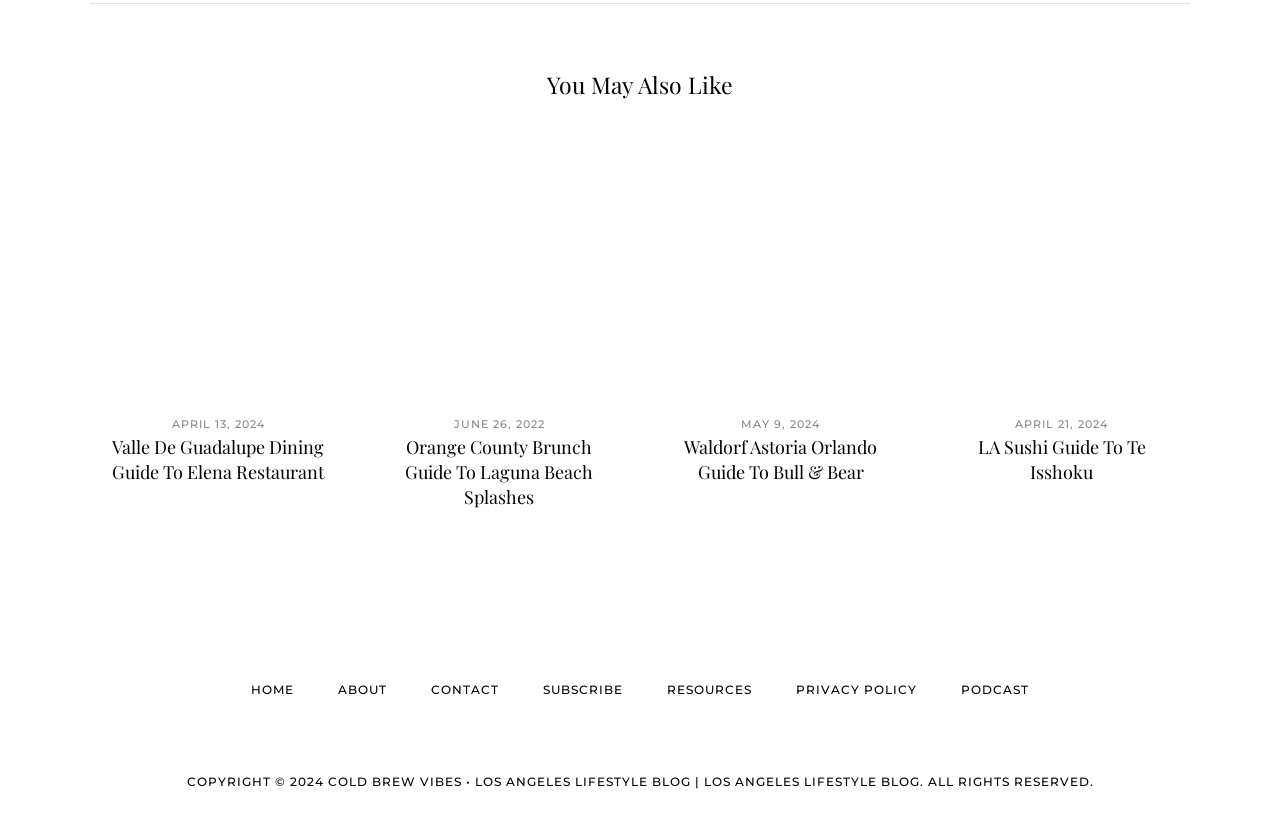Locate the bounding box coordinates of the clickable area to execute the instruction: "go to 'HOME'". Provide the coordinates as four float numbers between 0 and 1, represented as [left, top, right, bottom].

[0.196, 0.838, 0.23, 0.857]